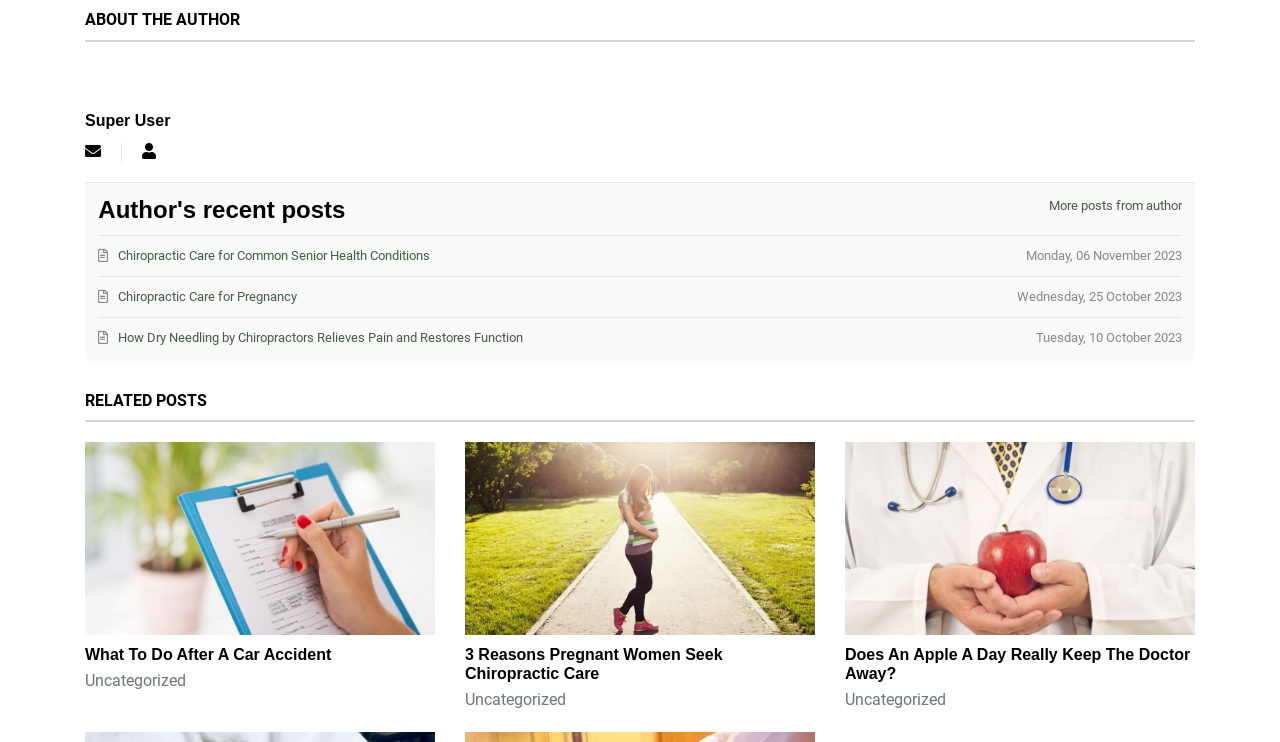Find the bounding box coordinates for the UI element whose description is: "More posts from author". The coordinates should be four float numbers between 0 and 1, in the format [left, top, right, bottom].

[0.819, 0.264, 0.923, 0.291]